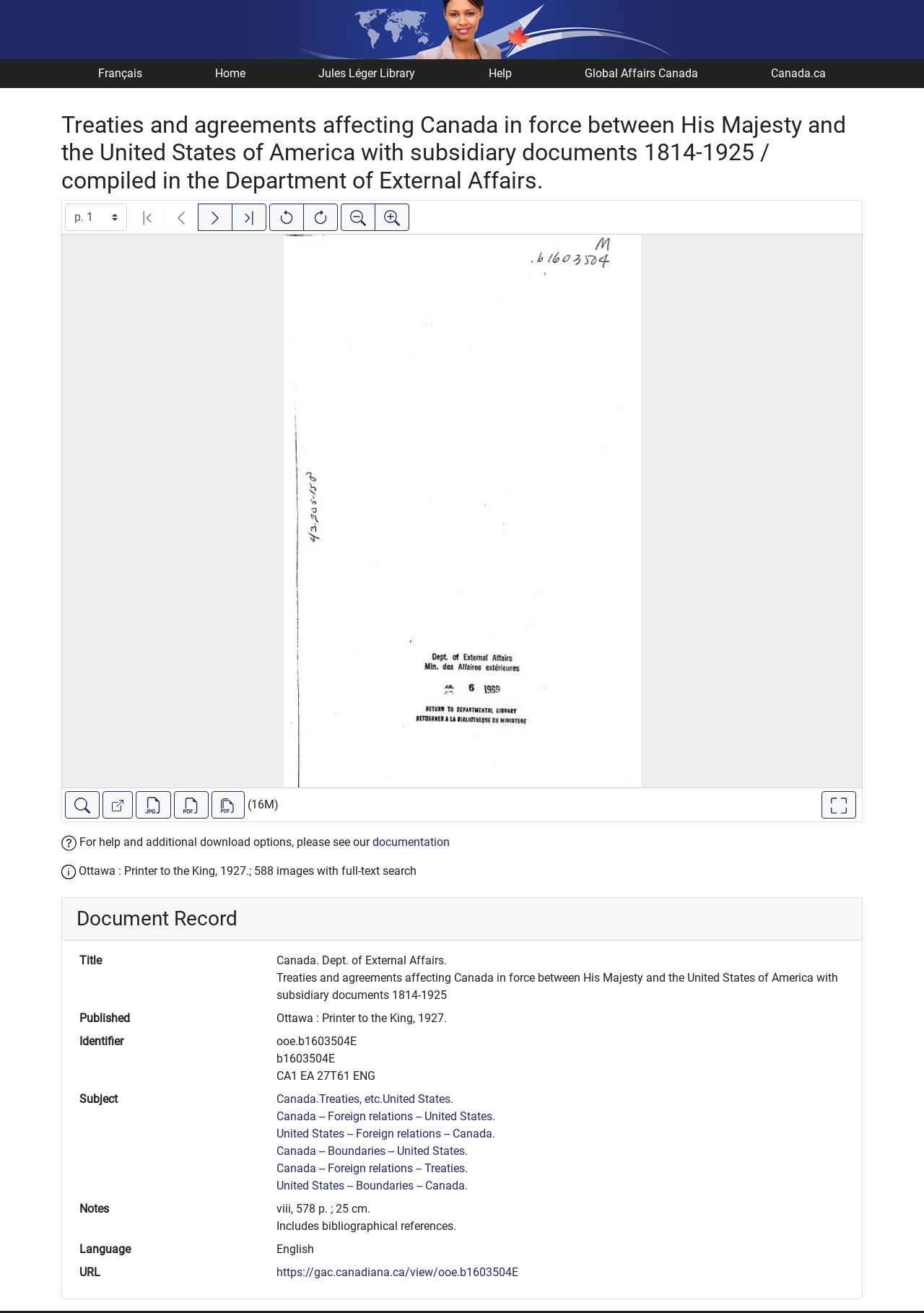Please determine the bounding box coordinates of the element's region to click in order to carry out the following instruction: "Learn more about 'WHITE PAPERS'". The coordinates should be four float numbers between 0 and 1, i.e., [left, top, right, bottom].

None